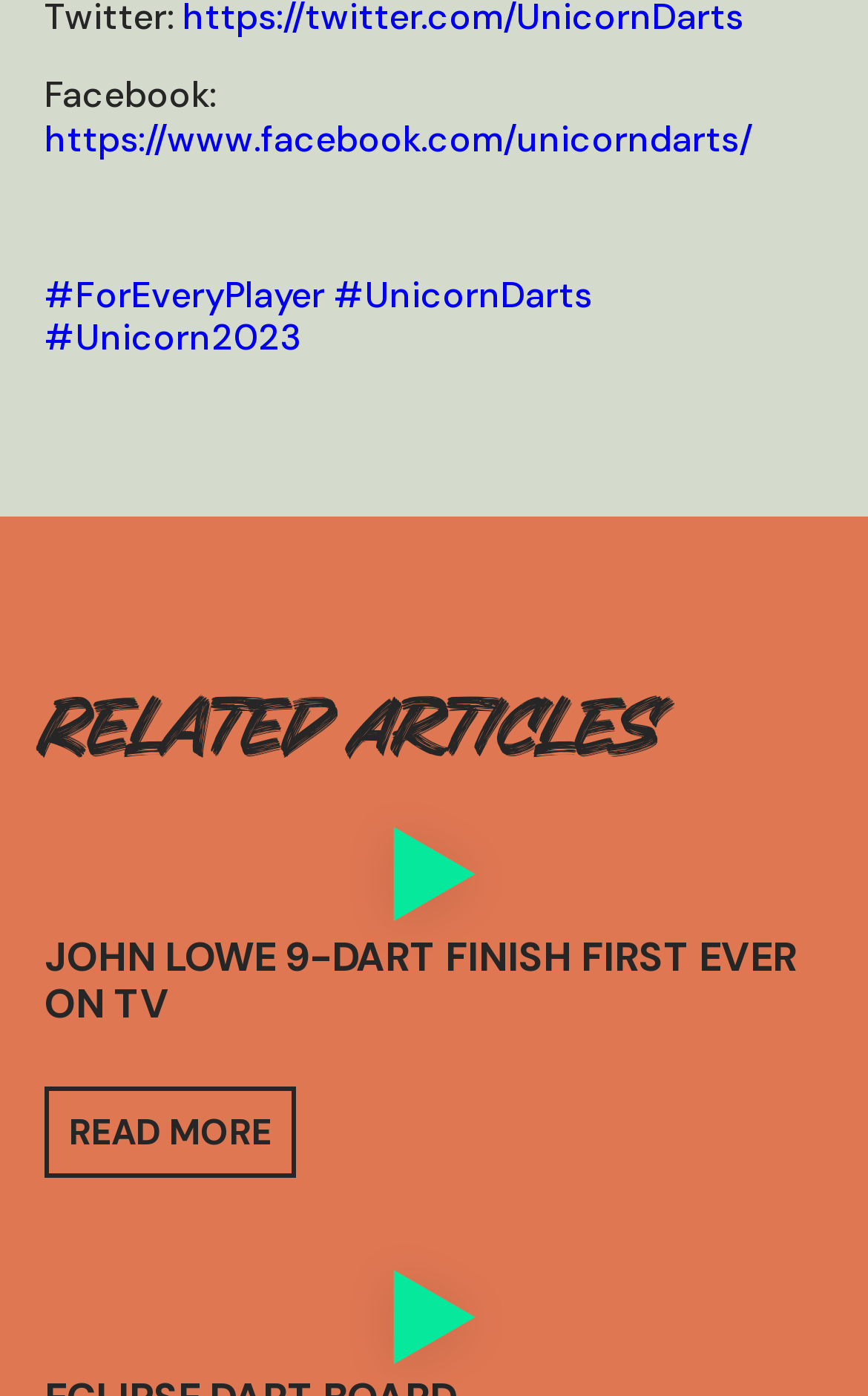What is the purpose of the 'READ MORE' link?
Refer to the image and provide a one-word or short phrase answer.

To read more about the article